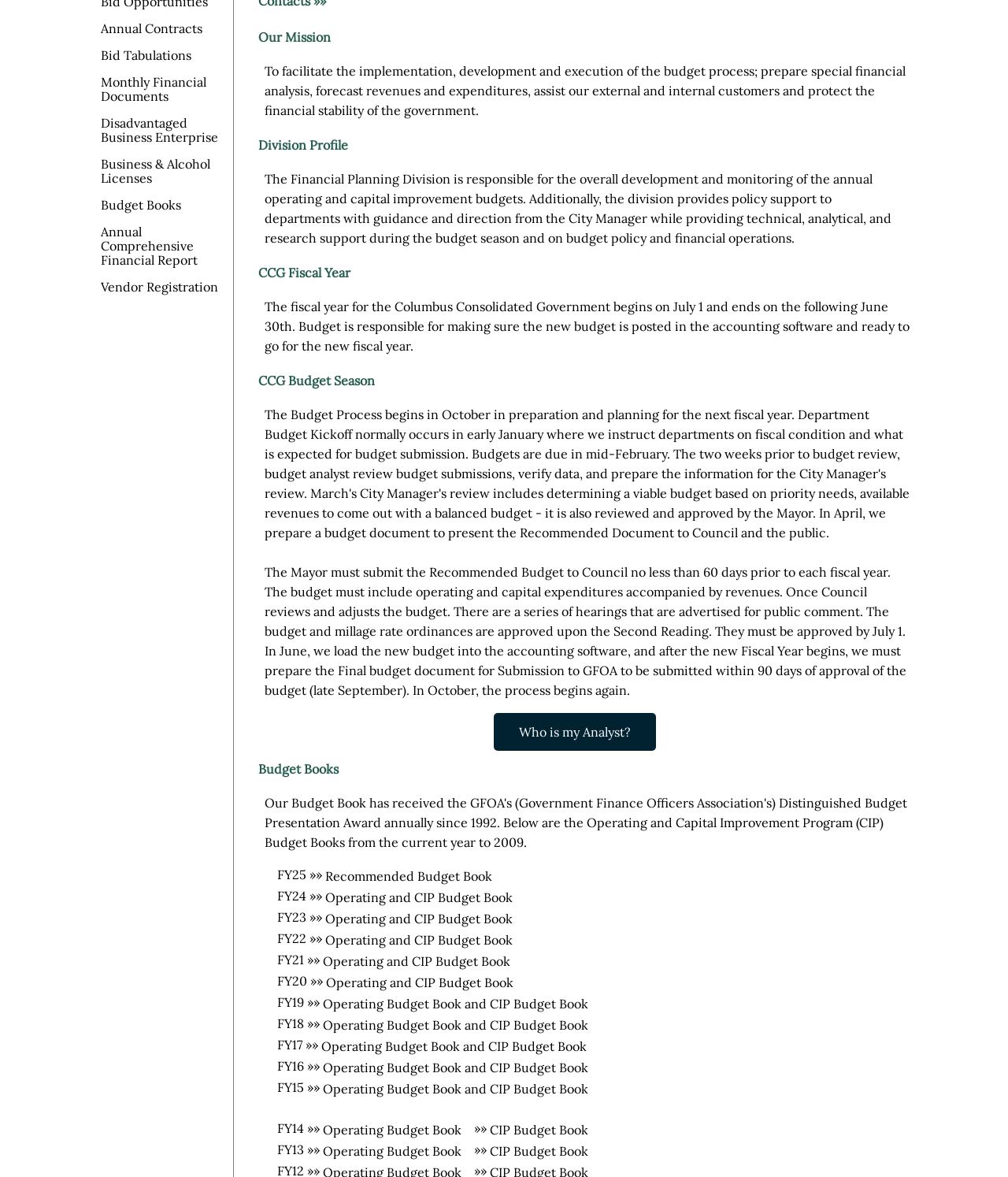Identify the bounding box coordinates for the UI element described by the following text: "Operating Budget Book". Provide the coordinates as four float numbers between 0 and 1, in the format [left, top, right, bottom].

[0.32, 0.97, 0.458, 0.986]